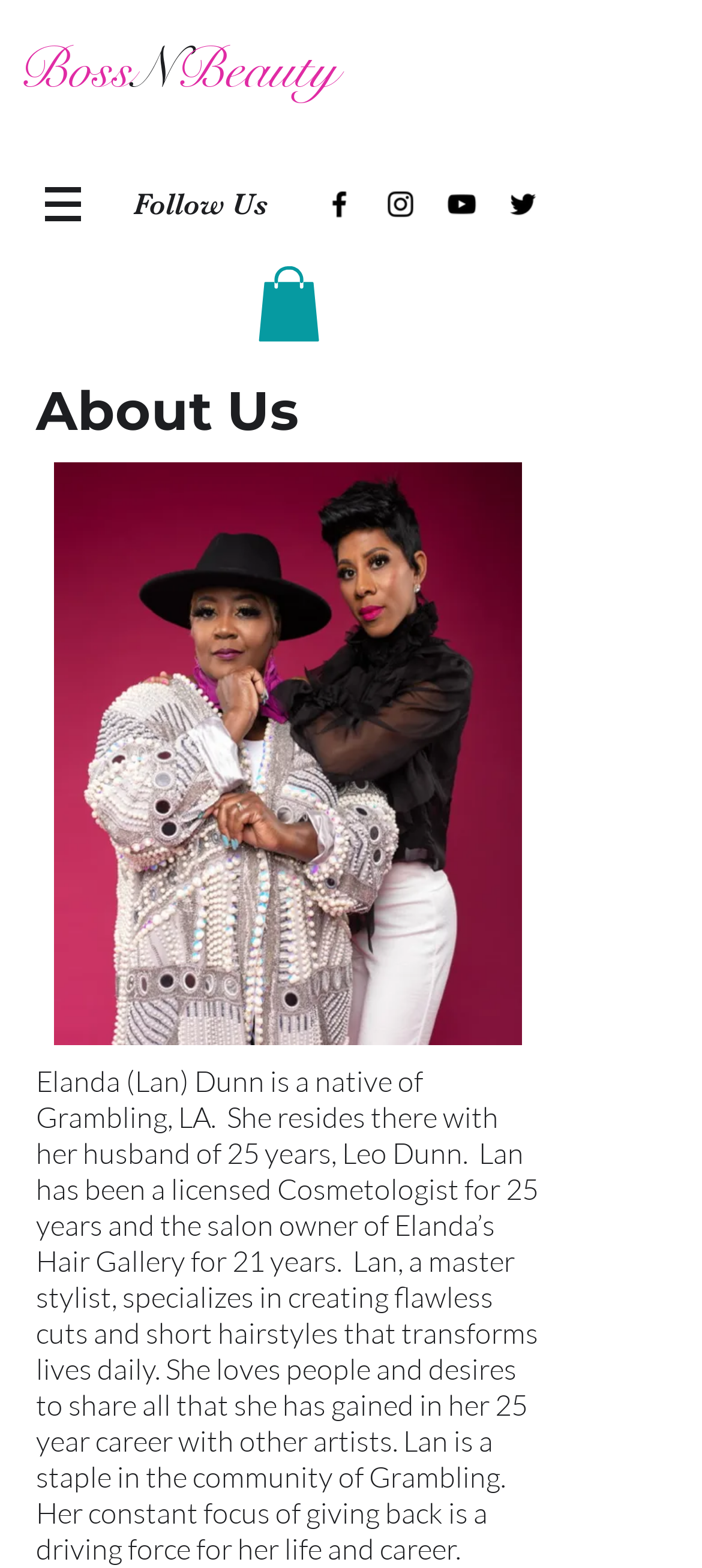Please examine the image and answer the question with a detailed explanation:
What is the name of the salon owner?

By reading the text on the webpage, we can find the information about the salon owner, Elanda (Lan) Dunn, who is a native of Grambling, LA and has been a licensed Cosmetologist for 25 years.